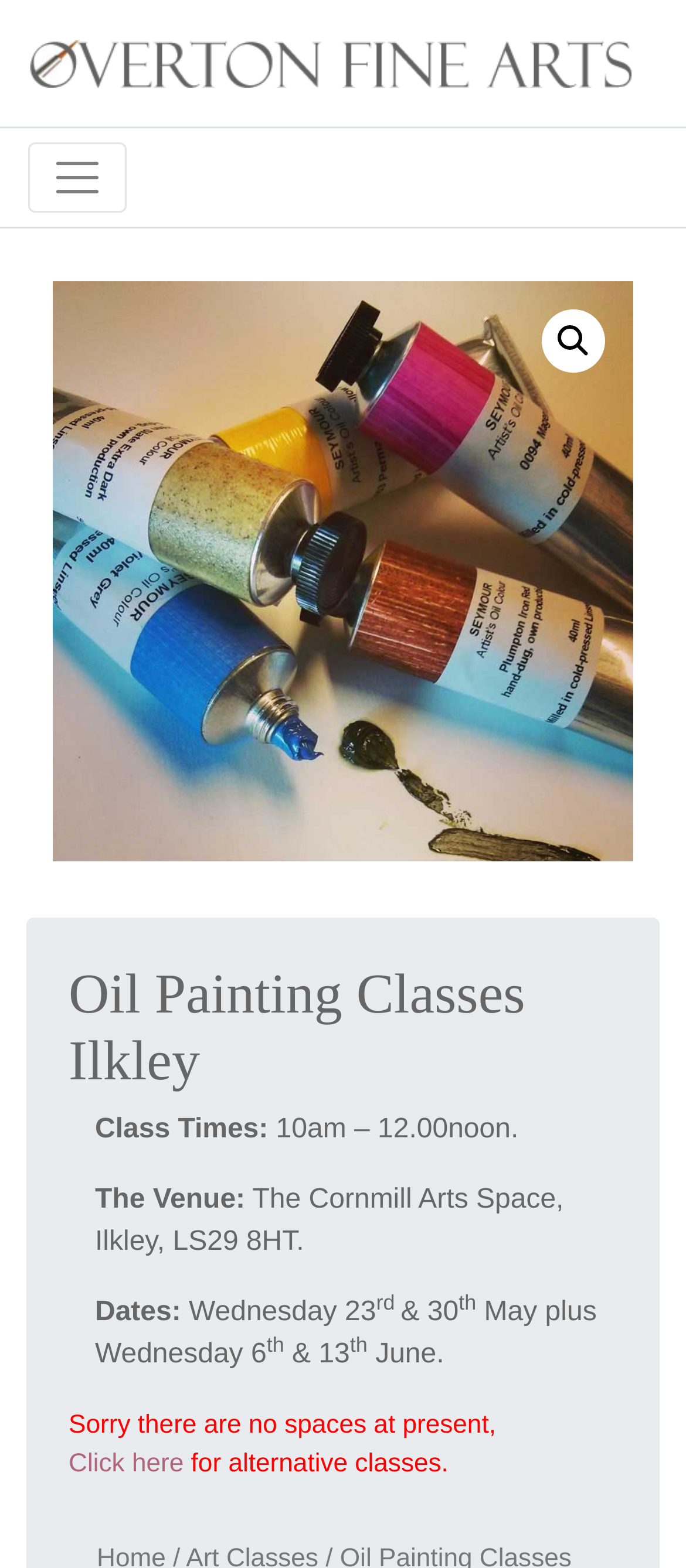Determine the bounding box coordinates for the UI element described. Format the coordinates as (top-left x, top-left y, bottom-right x, bottom-right y) and ensure all values are between 0 and 1. Element description: Click here

[0.1, 0.9, 0.723, 0.943]